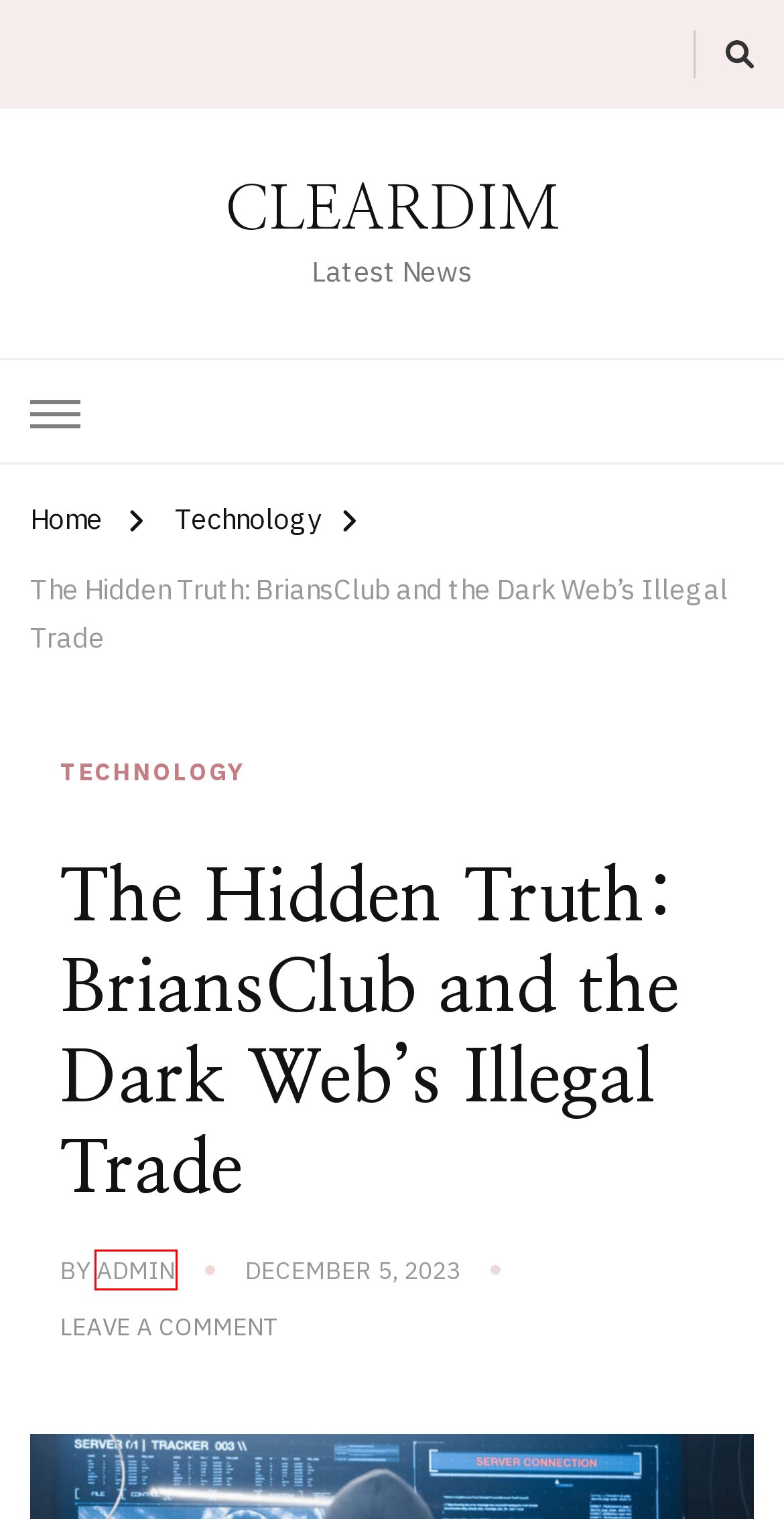A screenshot of a webpage is given, featuring a red bounding box around a UI element. Please choose the webpage description that best aligns with the new webpage after clicking the element in the bounding box. These are the descriptions:
A. bclub - CLEARDIM
B. admin - CLEARDIM
C. Fashion - CLEARDIM
D. Business - CLEARDIM
E. Uncategorized - CLEARDIM
F. CLEARDIM - Latest News
G. brians - CLEARDIM
H. Technology - CLEARDIM

B